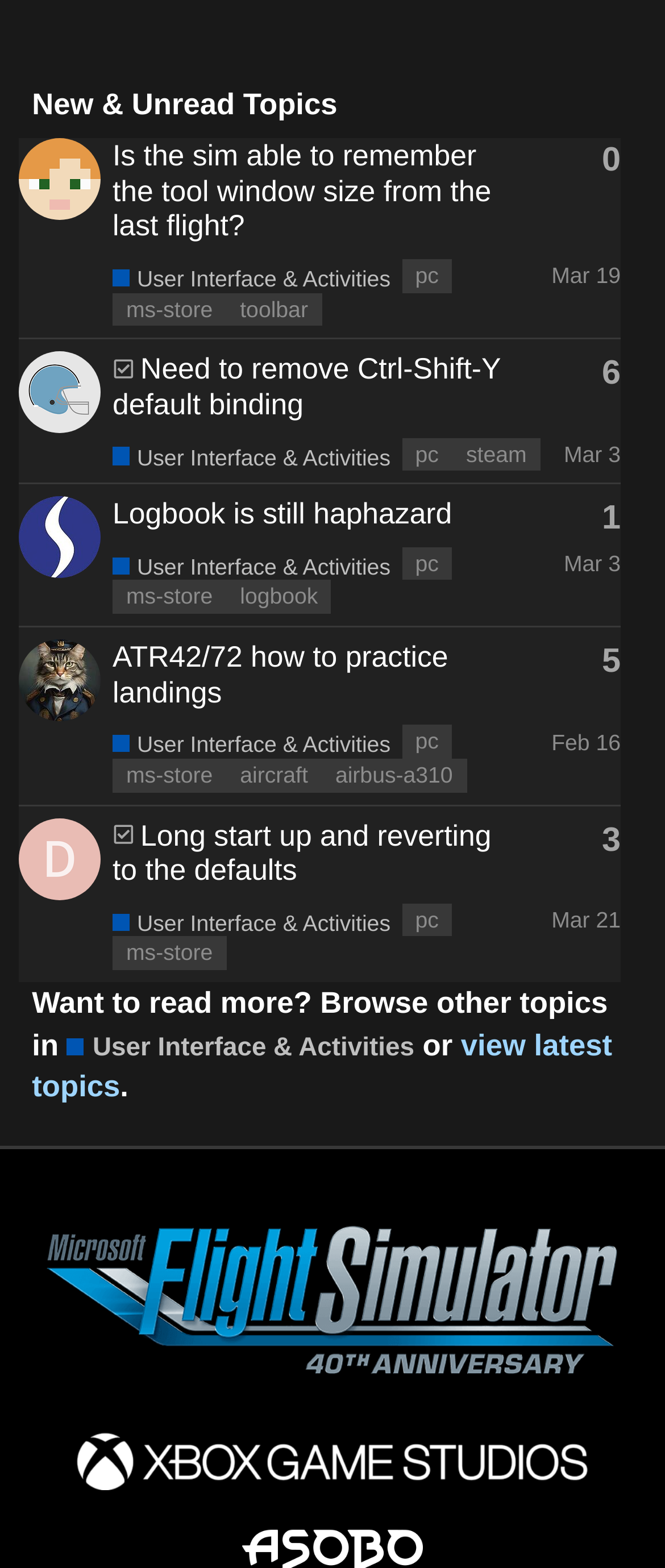Provide the bounding box coordinates of the HTML element this sentence describes: "Mar 21". The bounding box coordinates consist of four float numbers between 0 and 1, i.e., [left, top, right, bottom].

[0.829, 0.577, 0.933, 0.594]